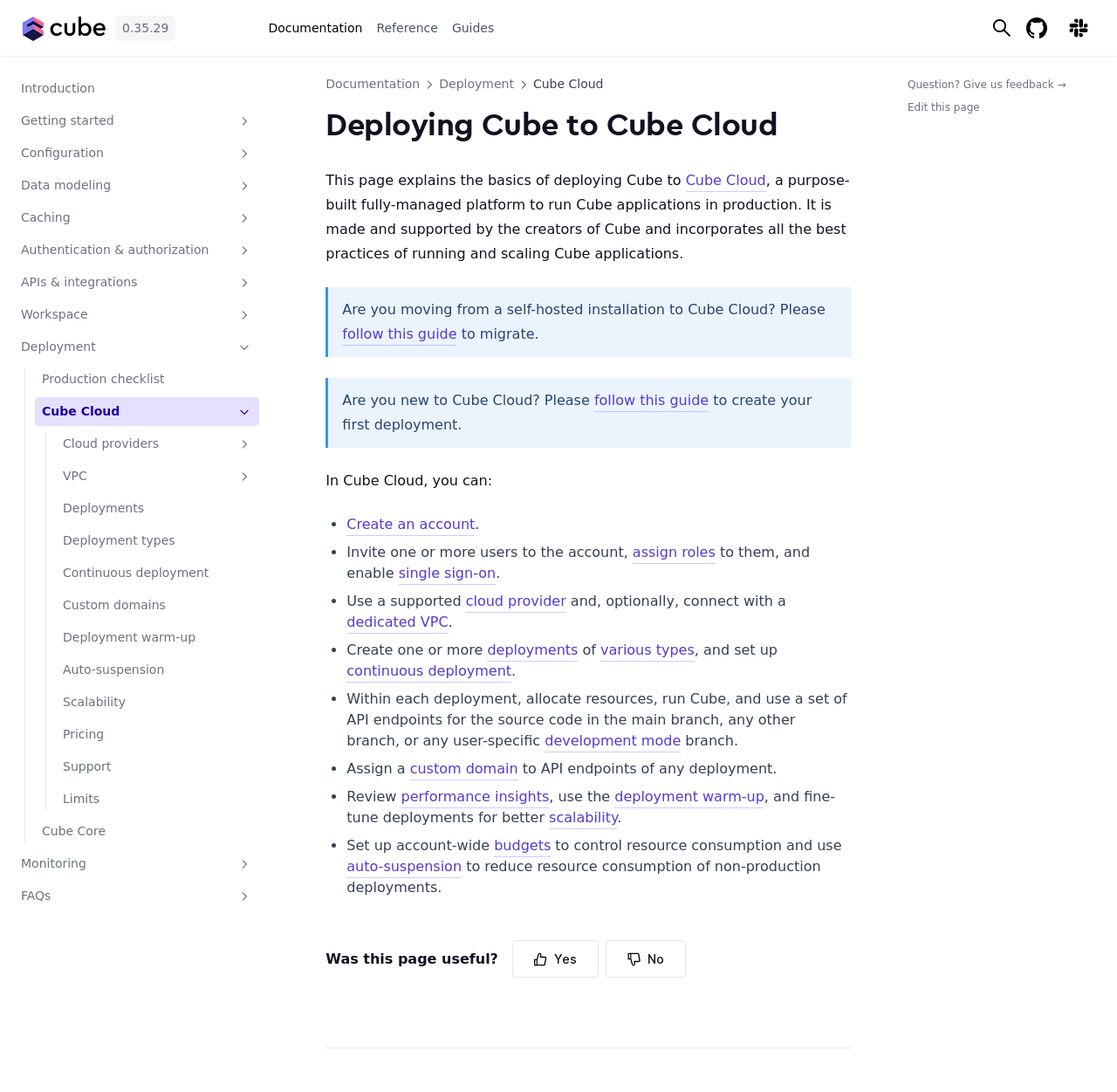Deliver a detailed narrative of the webpage's visual and textual elements.

The webpage is a documentation page for Cube, a semantic layer for building data apps. At the top, there is a navigation bar with links to "Documentation", "Reference", and "Guides". On the right side of the navigation bar, there are buttons with icons, including a GitHub icon and an ionicons-v5_logos icon.

Below the navigation bar, there is a complementary section that takes up about a quarter of the page width. Within this section, there are multiple links organized into categories. The categories include "Introduction", "Getting started", "Cube Cloud and Snowflake", "Cube Cloud and Databricks", "Cube Core", "Configuration", "Data sources", and "Visualization tools". Each category has multiple links with descriptive text, such as "Load data", "Connect to Snowflake", and "Create data model". Some of these links have accompanying images.

The links are arranged in a vertical list, with each category separated by a small gap. The links within each category are closely packed, with minimal space between them. The text of the links is concise and descriptive, indicating the topic or action associated with each link.

There are no prominent images or graphics on the page, aside from the icons in the navigation bar and the small images accompanying some of the links. The overall layout is functional and focused on providing easy access to the various documentation topics.